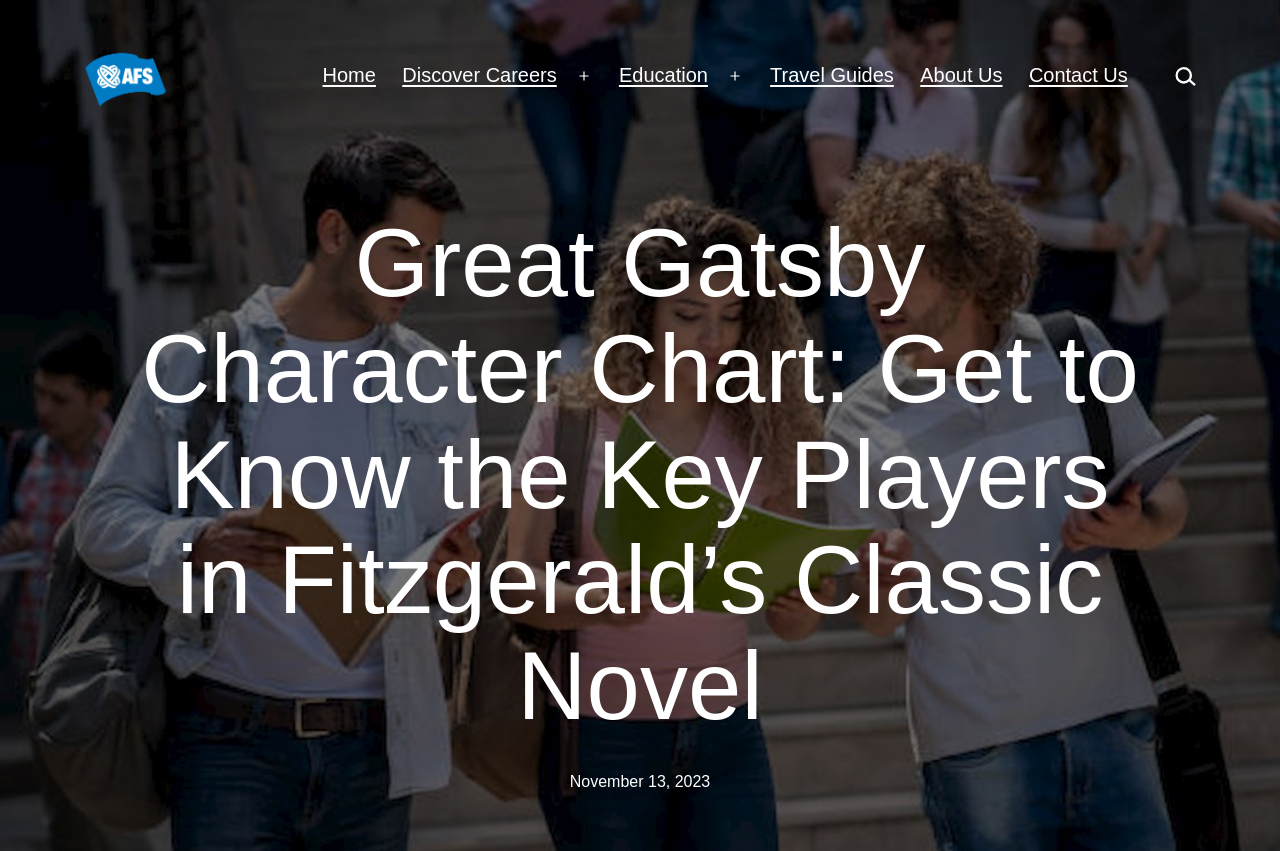Use one word or a short phrase to answer the question provided: 
What is the purpose of this online guide?

SAT and ACT prep